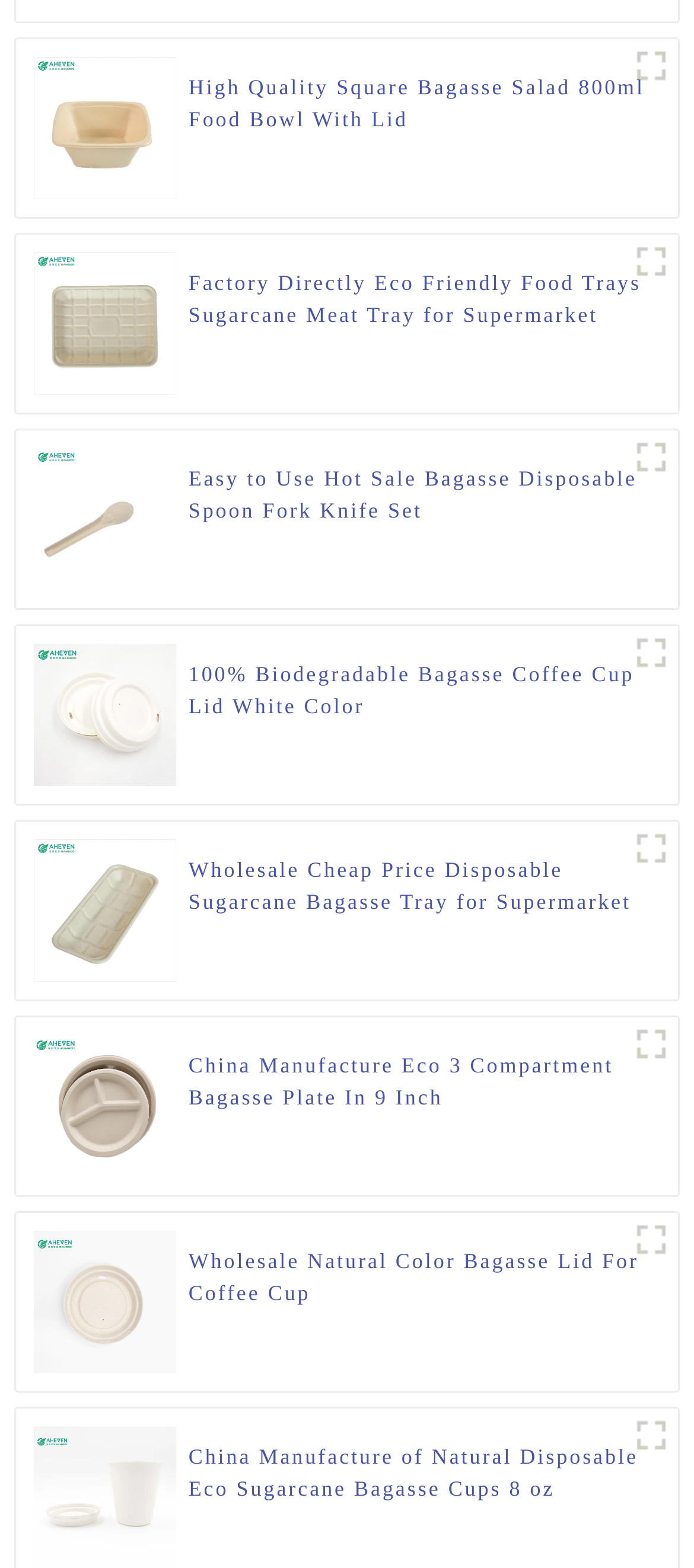Reply to the question below using a single word or brief phrase:
What is the color of the bagasse coffee cup lid shown in the fifth figure?

White